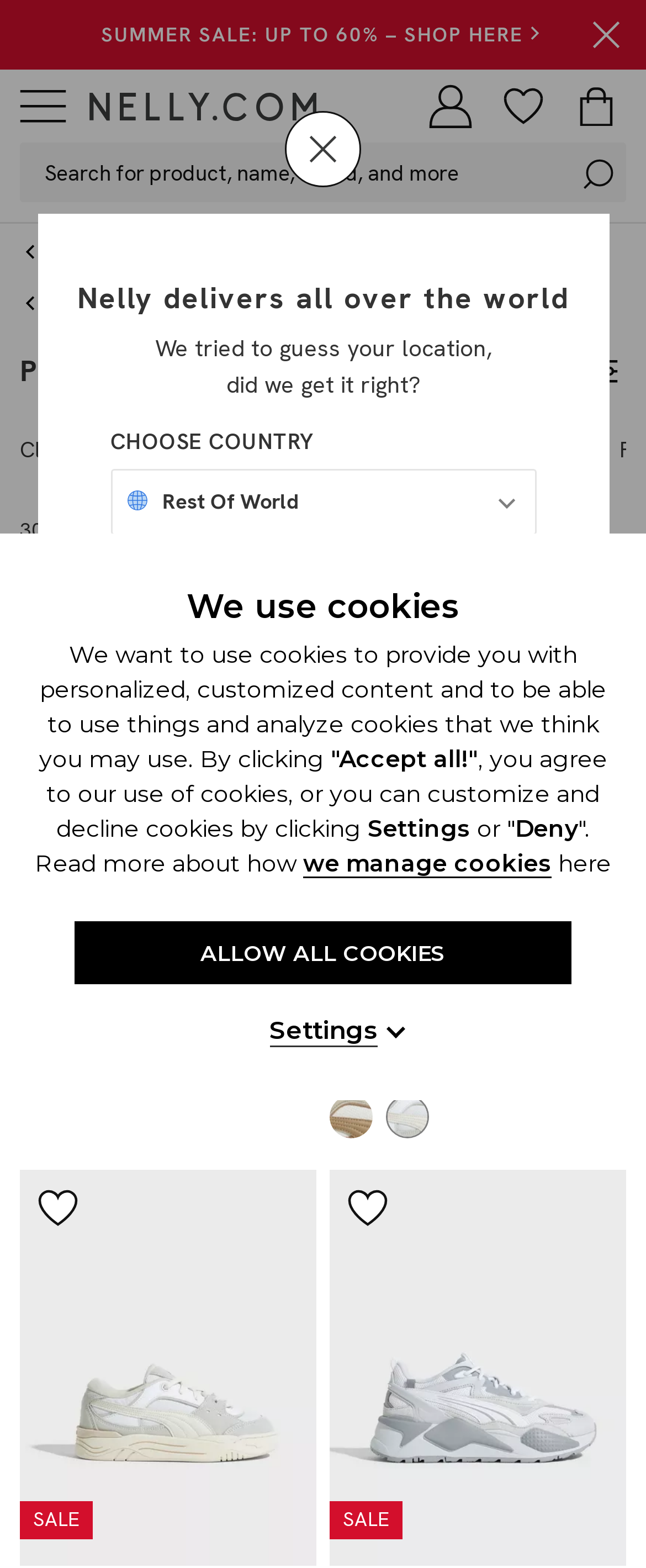What language is the website in? Observe the screenshot and provide a one-word or short phrase answer.

English